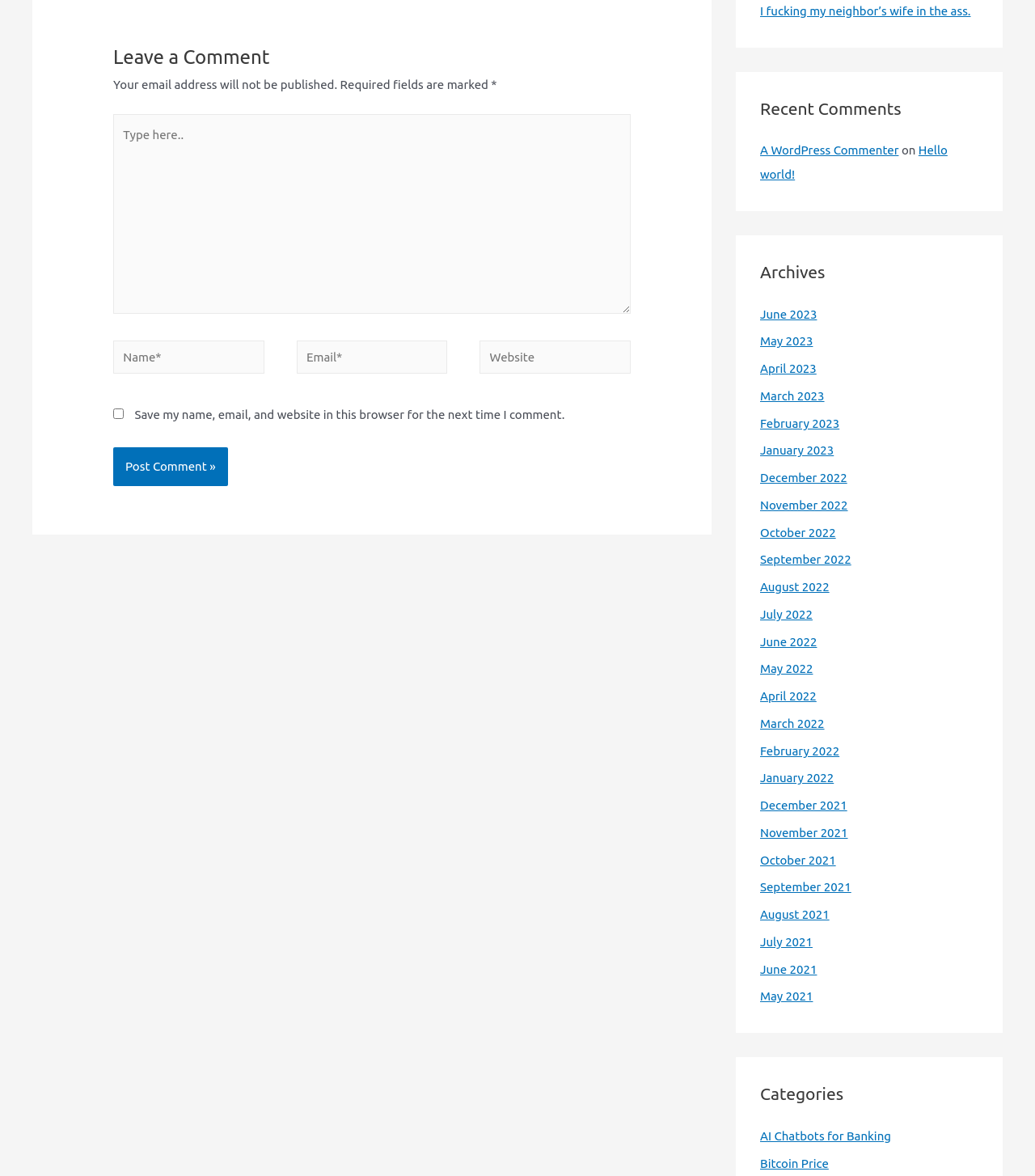What is the purpose of the text box with the label 'Name*'? 
Please interpret the details in the image and answer the question thoroughly.

The text box with the label 'Name*' is a required field, indicating that users must enter their name to submit a comment. This is a common practice in online comment forms to identify the commenter.